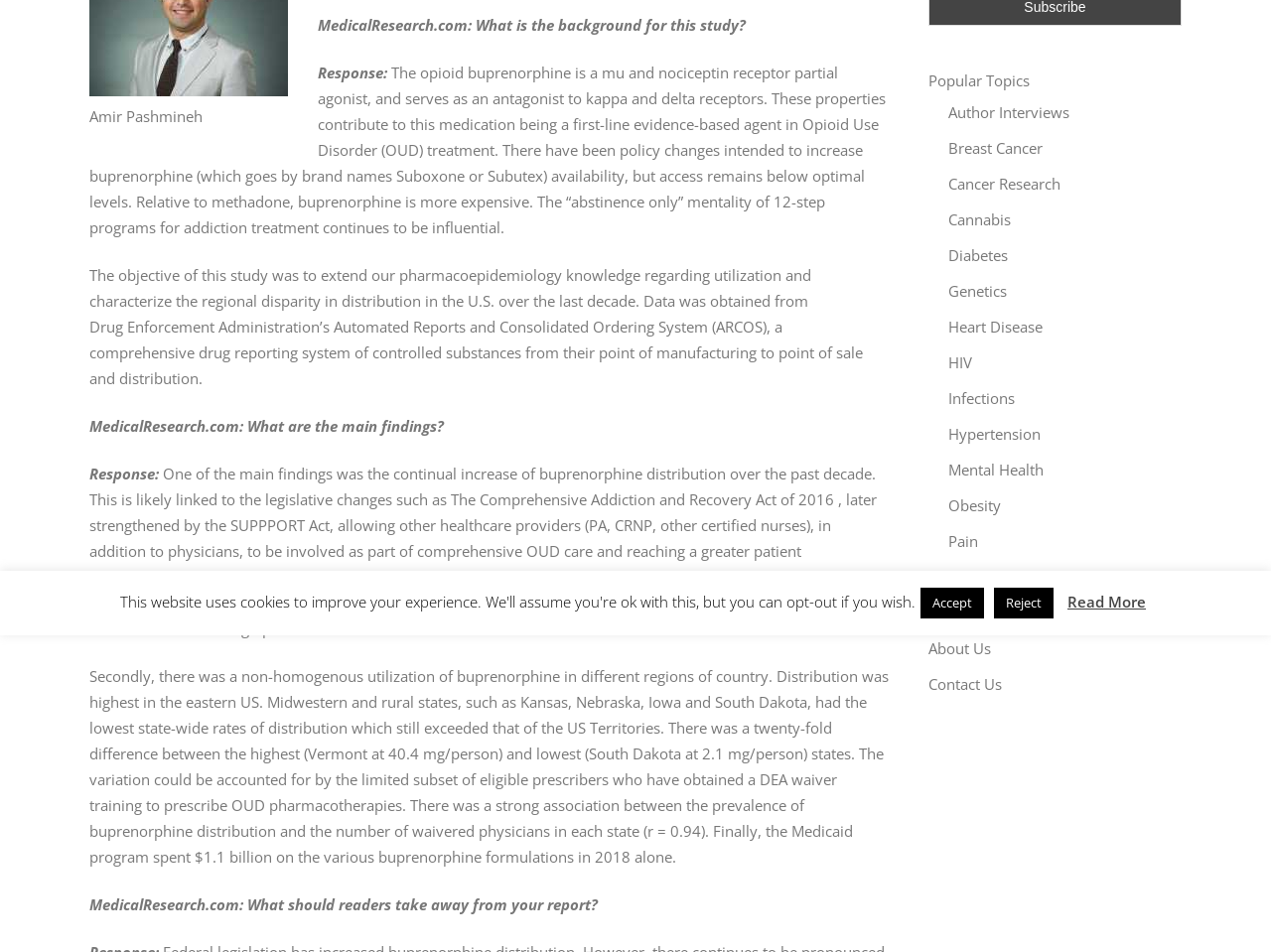Predict the bounding box of the UI element based on this description: "Exams - Rules & Regulations".

None